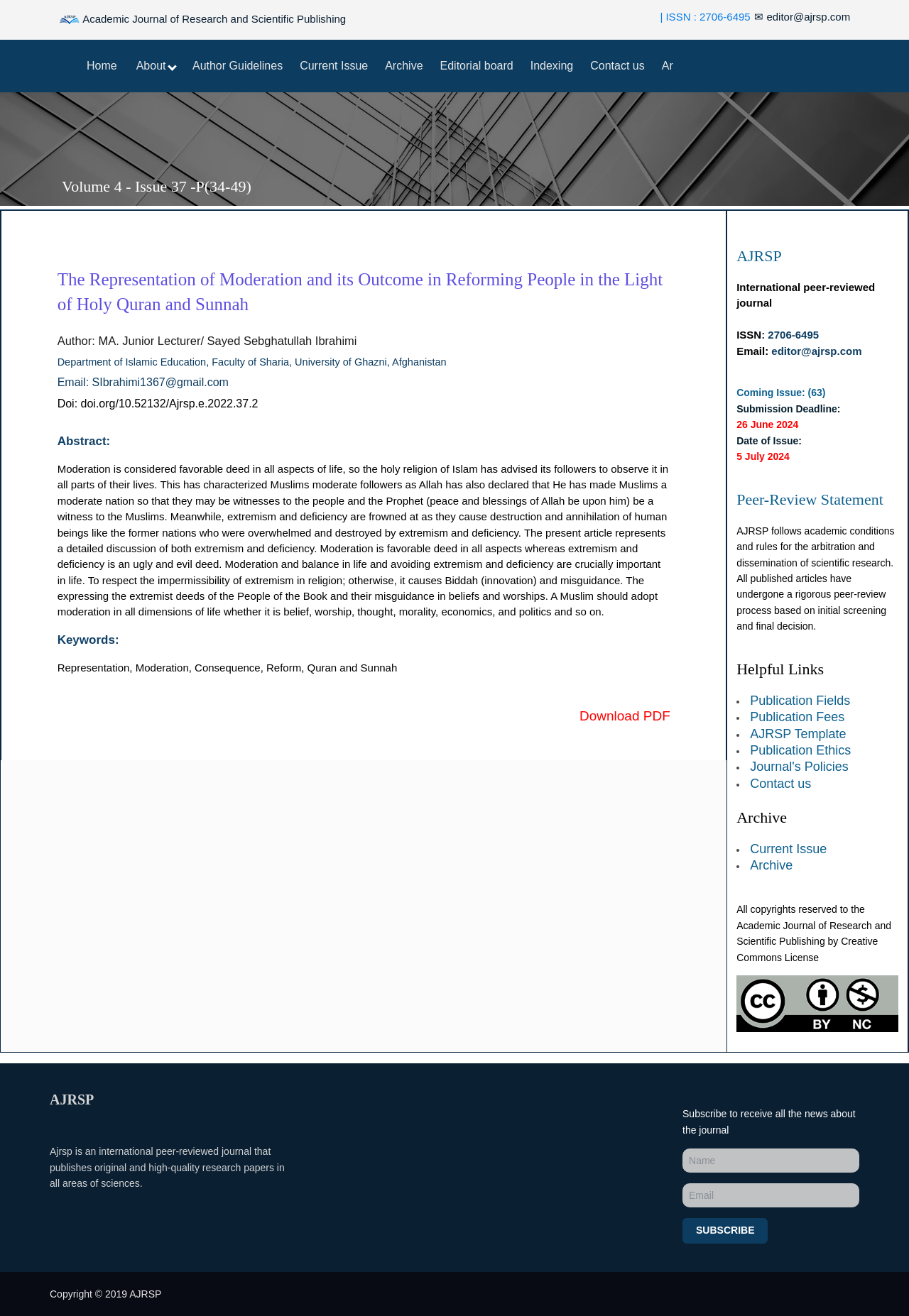Please determine the bounding box coordinates of the element's region to click for the following instruction: "Click the 'Home' link".

[0.086, 0.038, 0.138, 0.063]